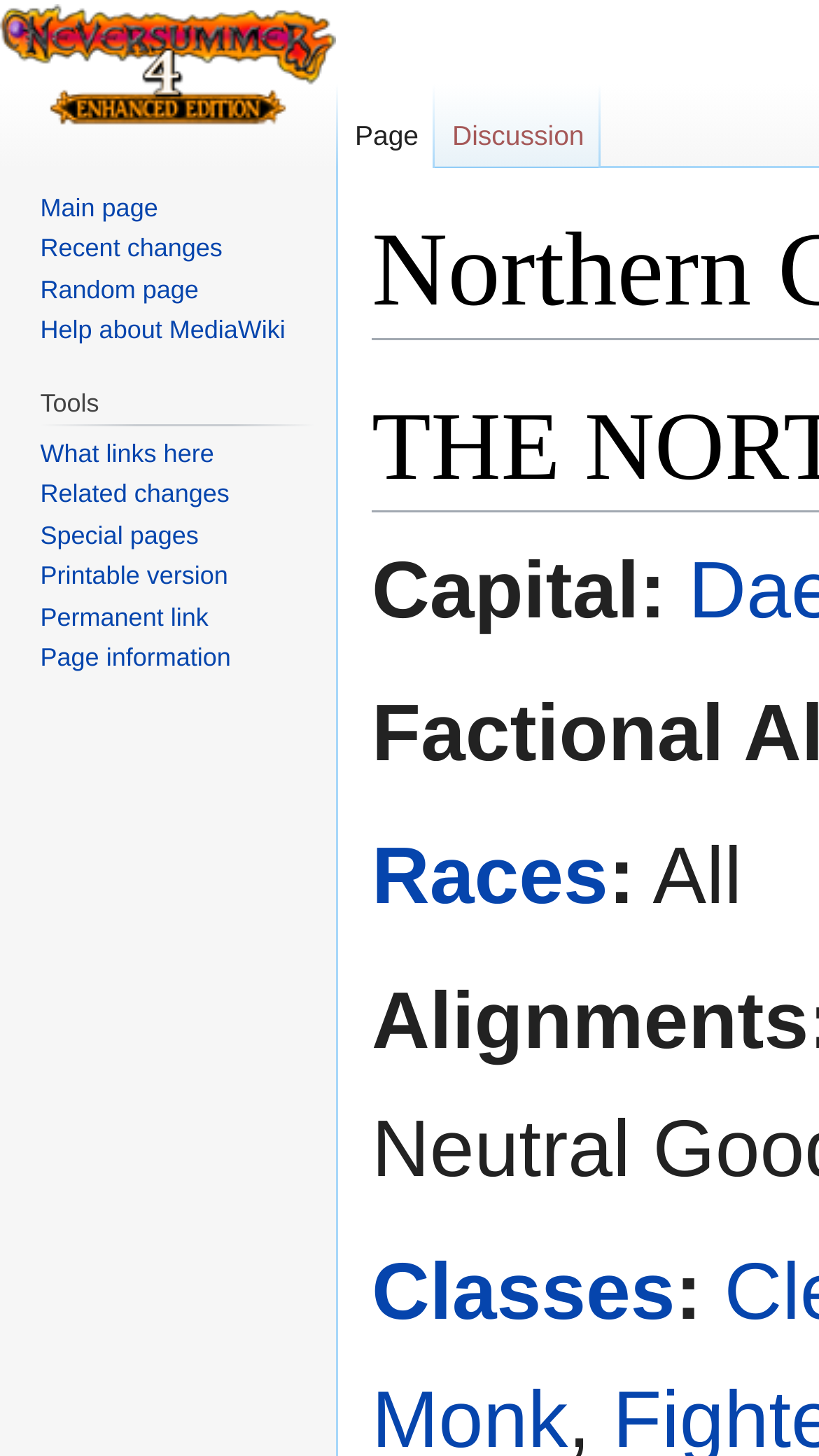Identify the bounding box coordinates of the clickable region to carry out the given instruction: "Go to Recent changes".

[0.049, 0.161, 0.272, 0.181]